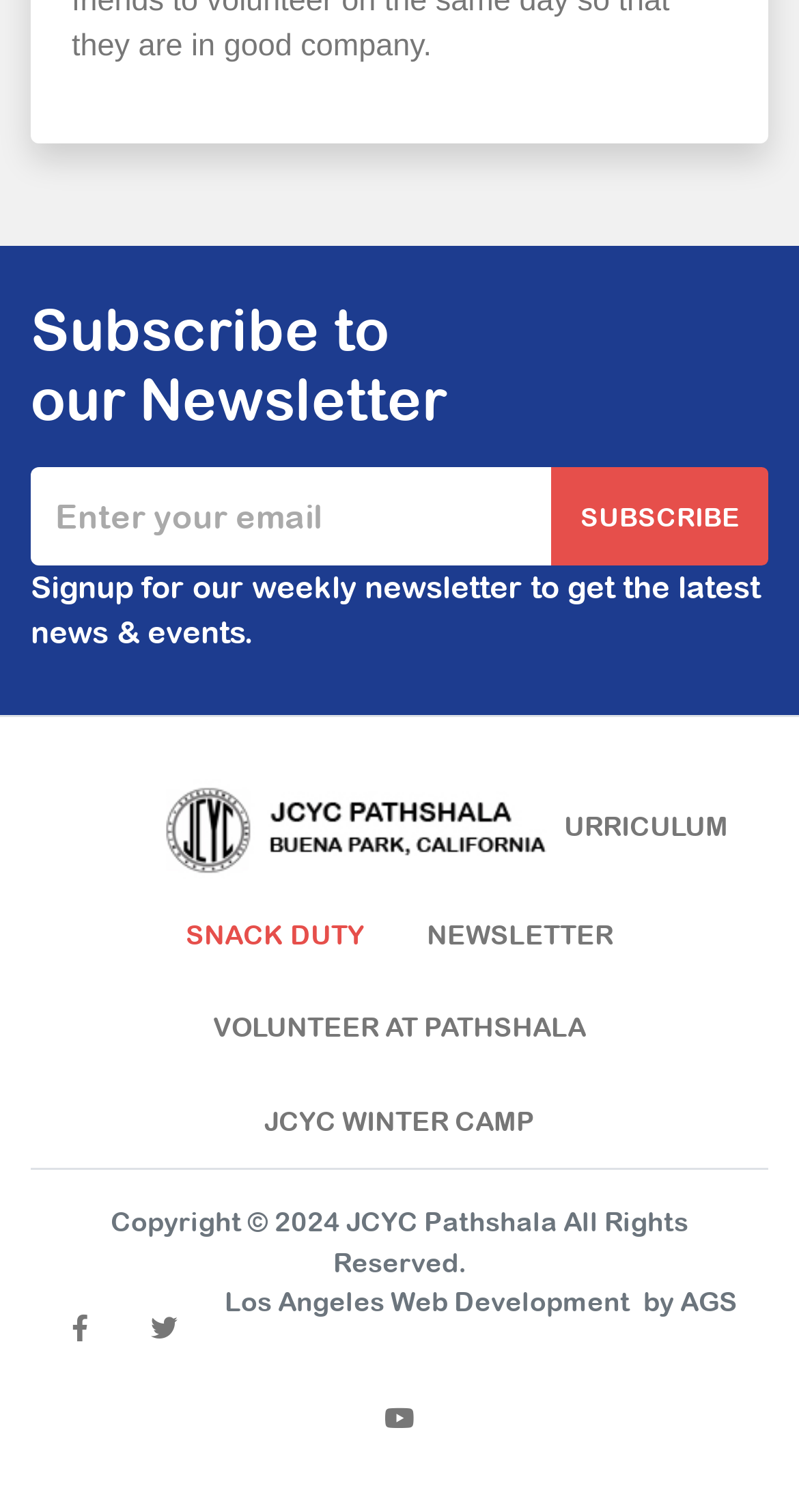Using the description "Los Angeles Web Development", locate and provide the bounding box of the UI element.

[0.273, 0.841, 0.797, 0.883]